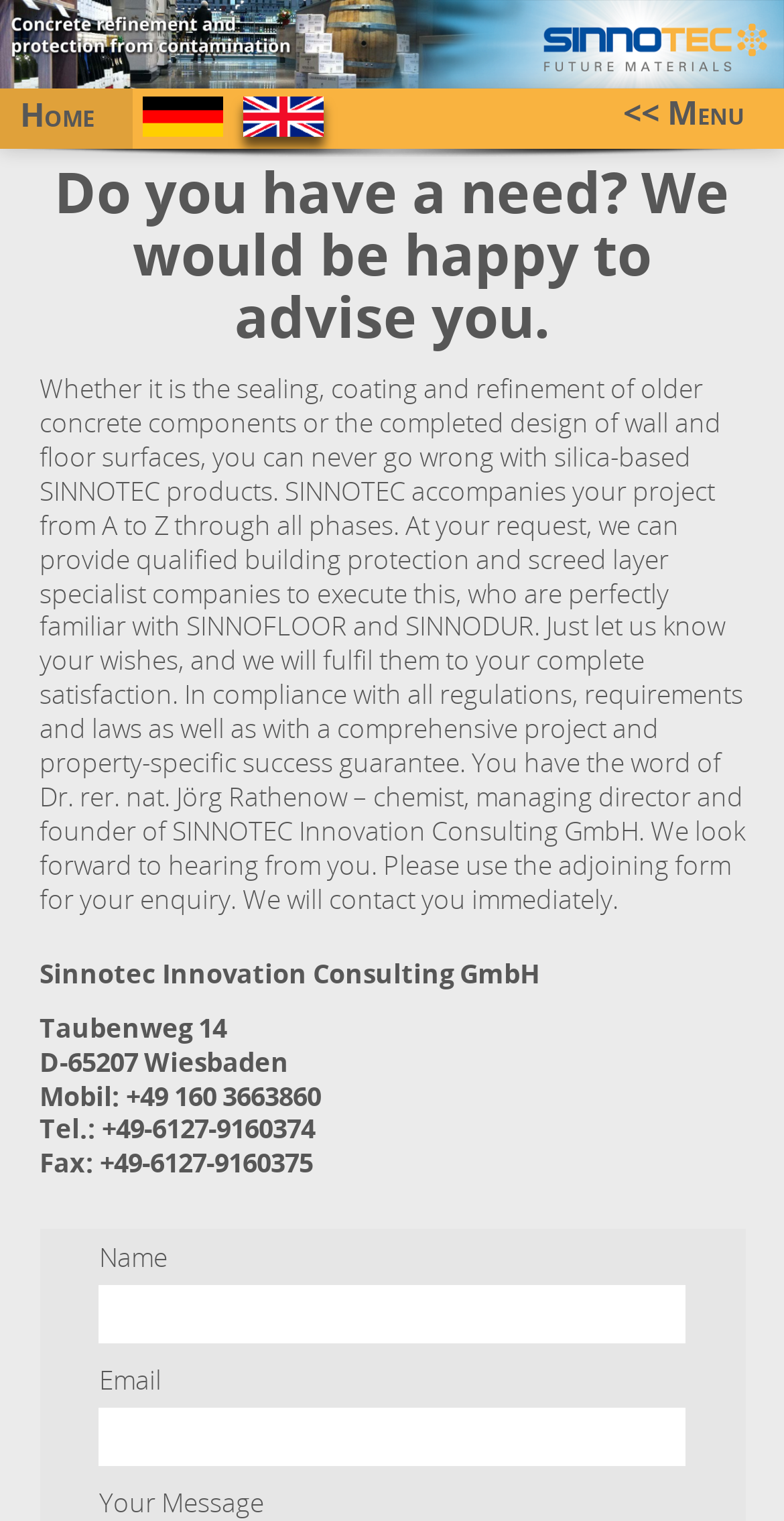Using the description: "parent_node: Name name="fieldMUNIT-b152cf30-8a8b-4fa8-91af-b7cb3a187bbb-MUNIT"", determine the UI element's bounding box coordinates. Ensure the coordinates are in the format of four float numbers between 0 and 1, i.e., [left, top, right, bottom].

[0.126, 0.845, 0.873, 0.883]